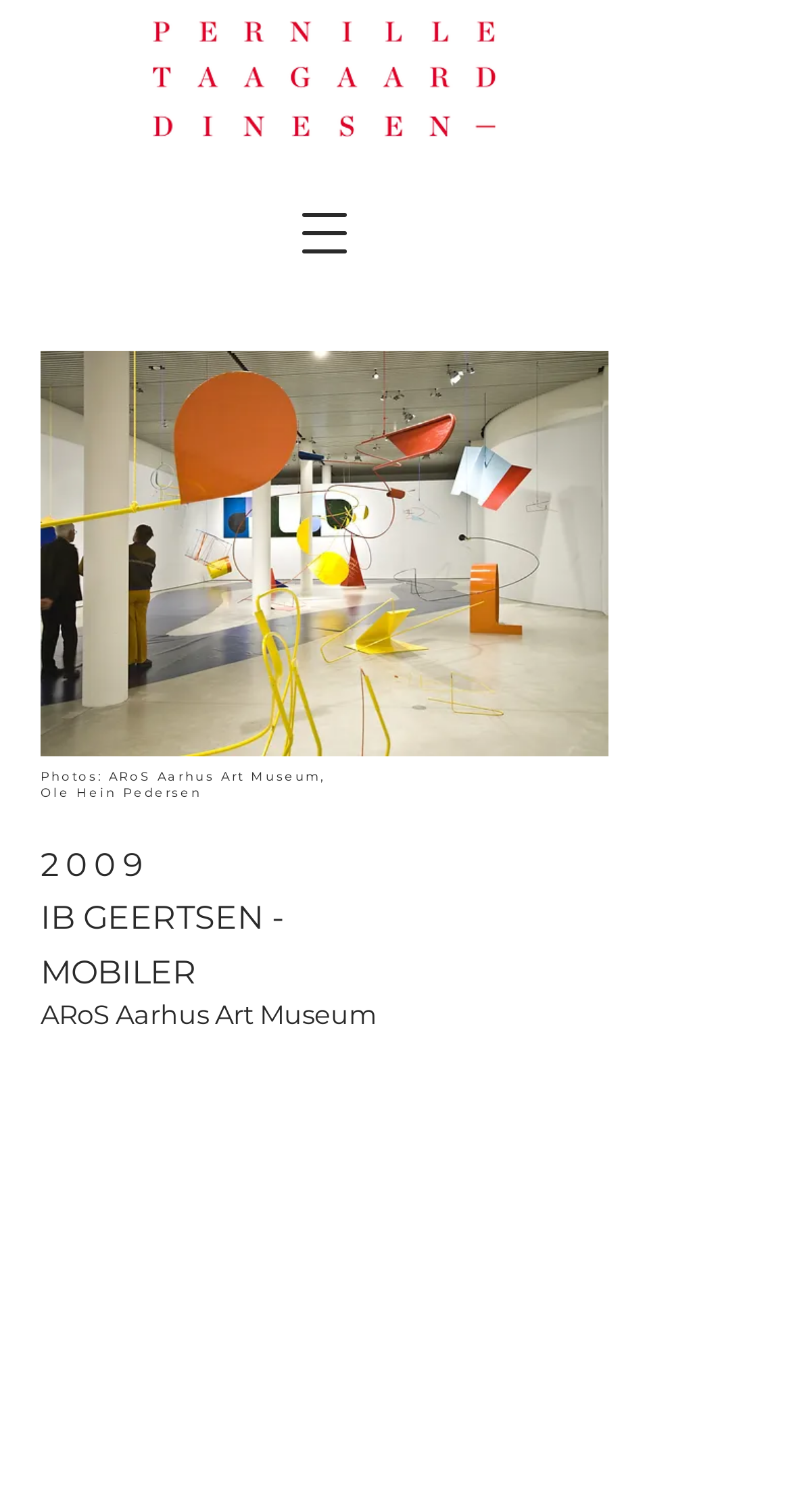Provide a thorough description of the webpage's content and layout.

The webpage appears to be an exhibition page for "Ib Geertsen - Mobiler" at the ARoS Aarhus Art Museum in 2009. At the top left, there is a logo image of P. Taagaard Dinesen. Next to the logo, a button to open the navigation menu is located. 

Below the logo, a slideshow gallery takes up most of the width, displaying an image with a caption "1/5" at the top right corner. 

To the right of the slideshow, there are several headings stacked vertically, listing the exhibition title, artist, and year. The headings are "Photos: ARoS Aarhus Art Museum,", "Ole Hein Pedersen", "2009", "IB GEERTSEN -", "MOBILER", and "ARoS Aarhus Art Museum".

Below the headings, there are several paragraphs of text describing the exhibition. The first paragraph starts with "In the special exhibition", followed by the title "Ib Geertsen – Mobiler". The next paragraph describes the staging of the exhibition, where the gallery was designed to resemble a park with winding paths and mobiles. The final paragraph mentions Geertsen's early years as a landscape gardener and his work in Vennelystparken, Aarhus.